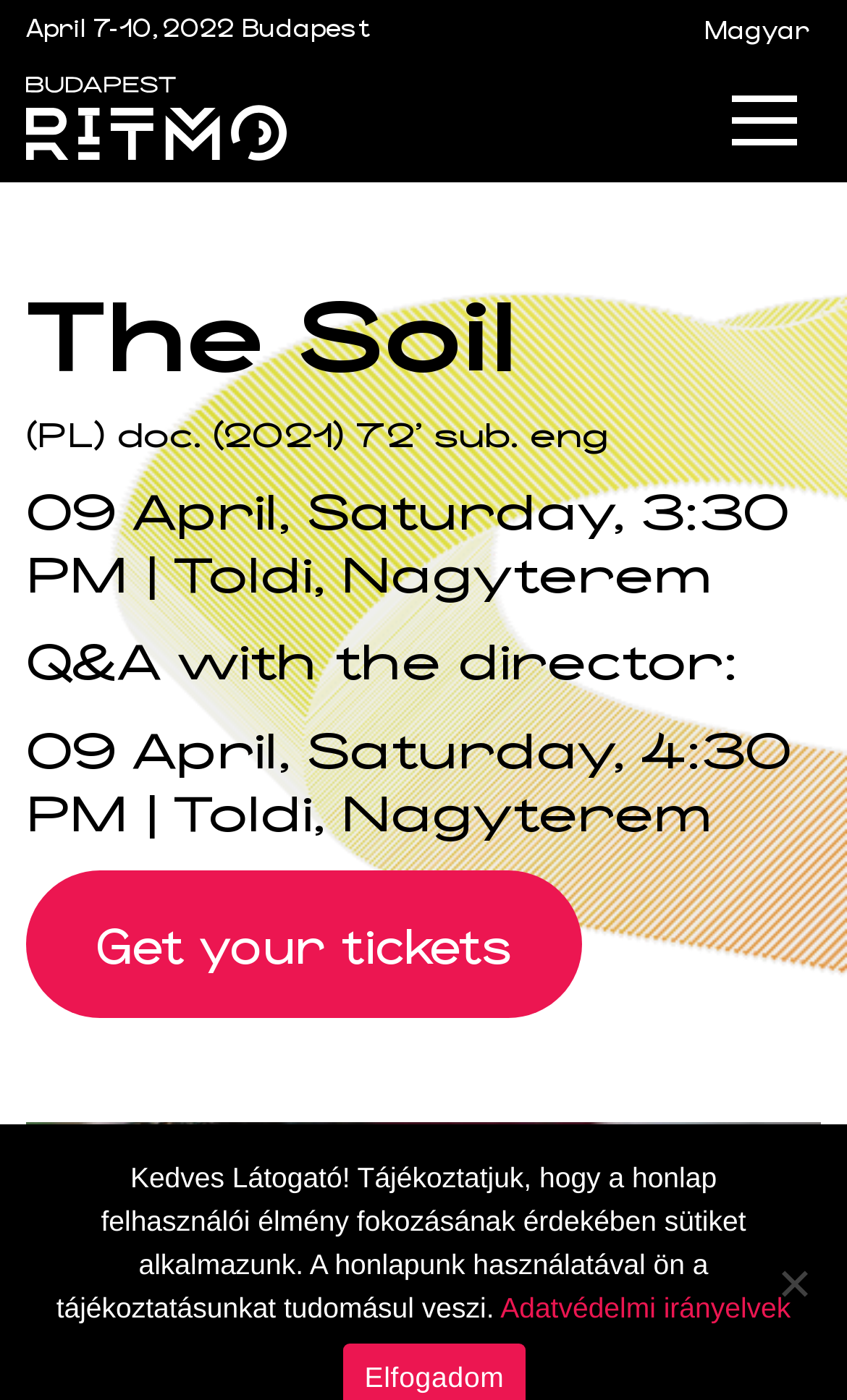What is the title of the movie being showcased?
Examine the webpage screenshot and provide an in-depth answer to the question.

I found the title of the movie by looking at the heading element with the text 'The Soil' which is located below the RITMO Festival link.